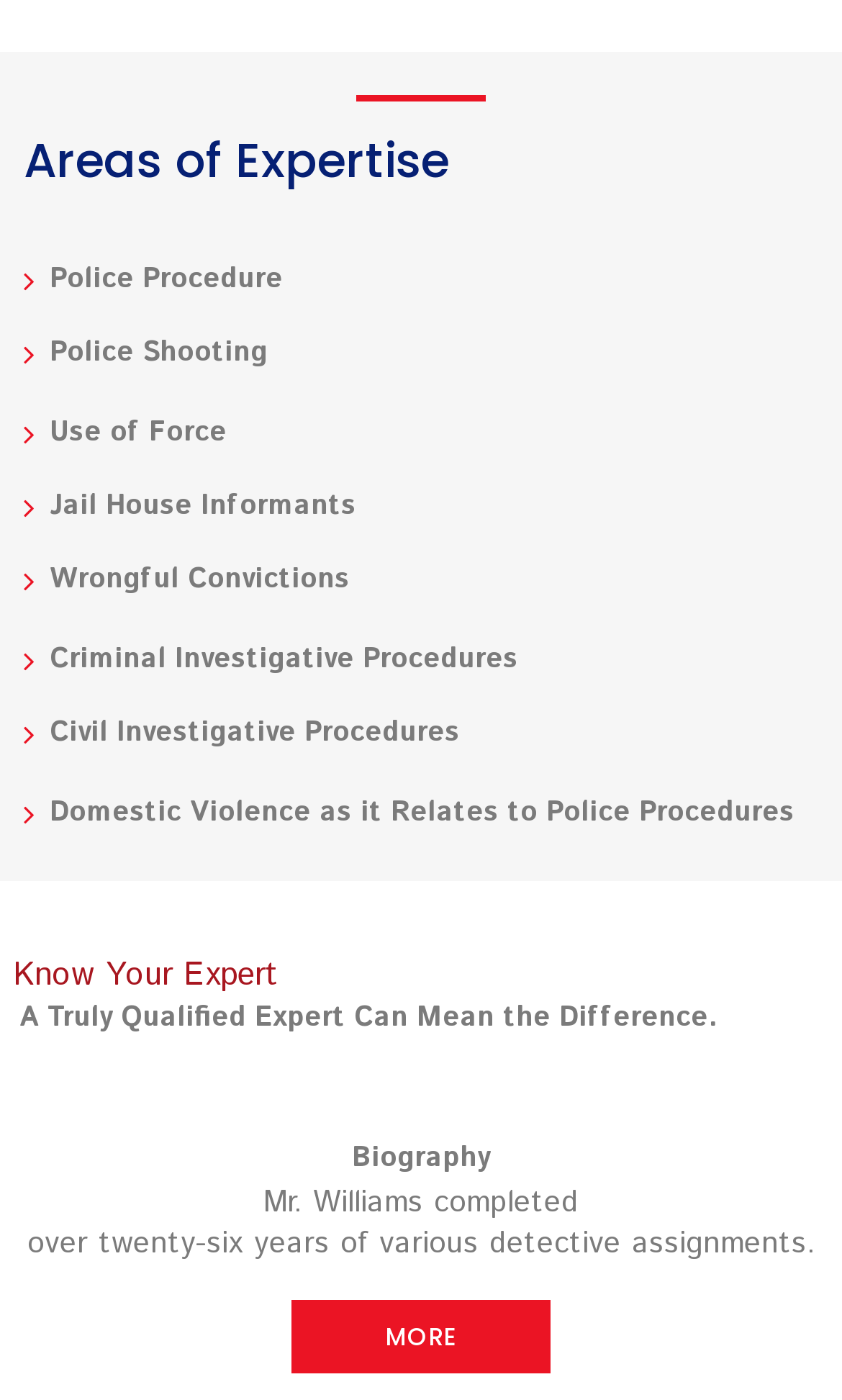What is the name of the expert mentioned on the webpage?
Please elaborate on the answer to the question with detailed information.

The name of the expert mentioned on the webpage is 'Mr. Williams' which is indicated by the StaticText element with the text 'Mr. Williams completed'.